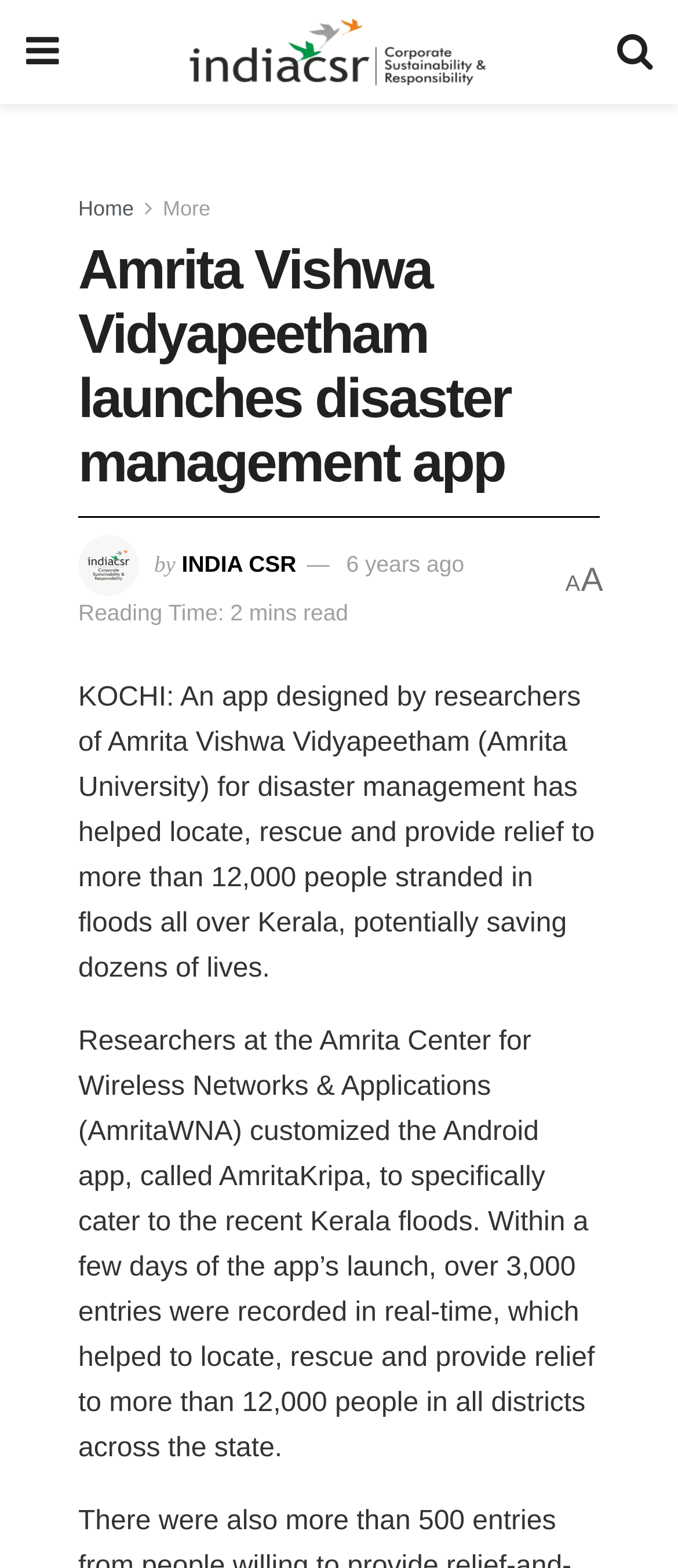How many people were rescued using the app?
Please provide a detailed and thorough answer to the question.

The article states that the app 'has helped locate, rescue and provide relief to more than 12,000 people stranded in floods all over Kerala, potentially saving dozens of lives.'